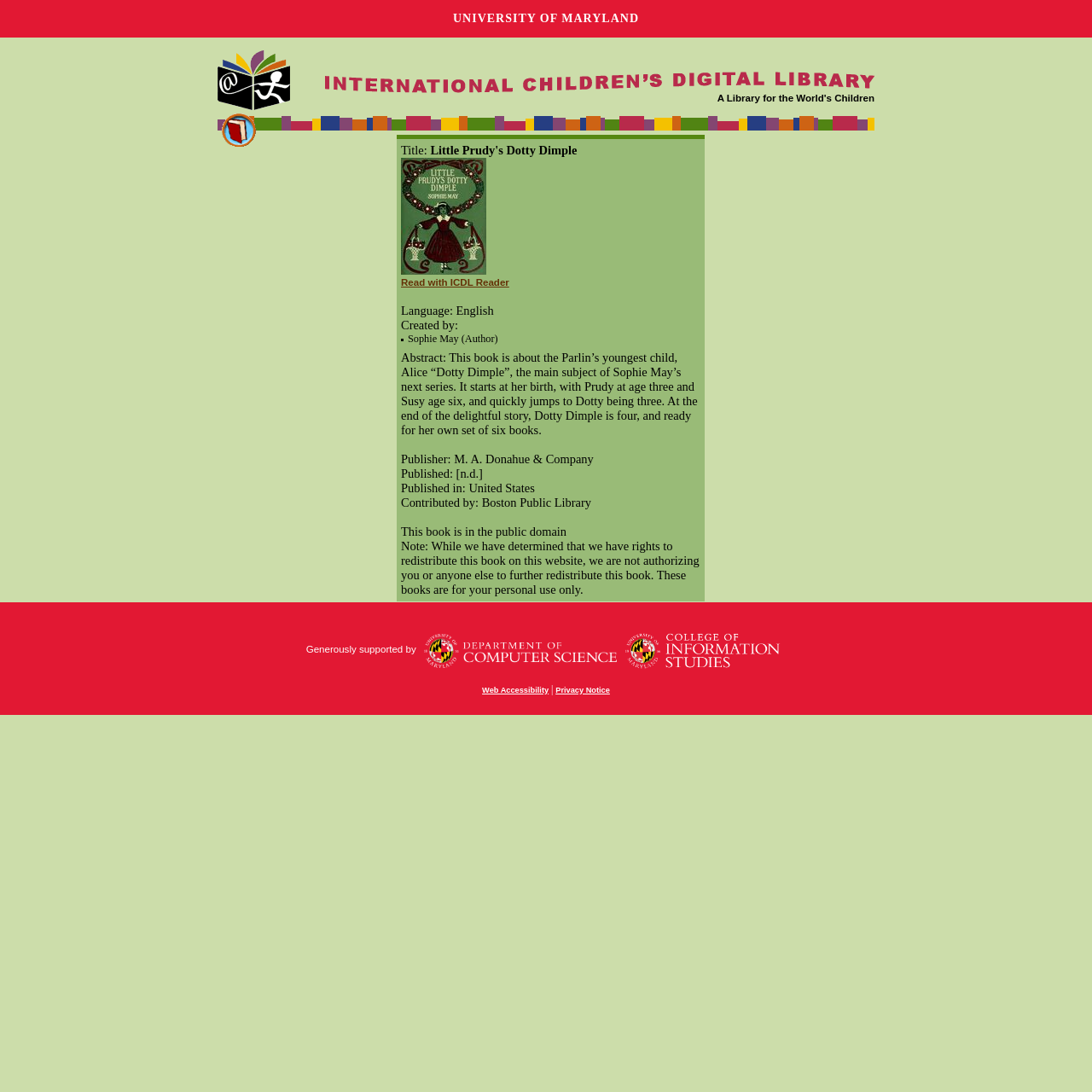What is the name of the digital library?
Please answer the question as detailed as possible based on the image.

The name of the digital library can be found in the link element with the text 'International Children's Digital Library' at the top of the webpage.